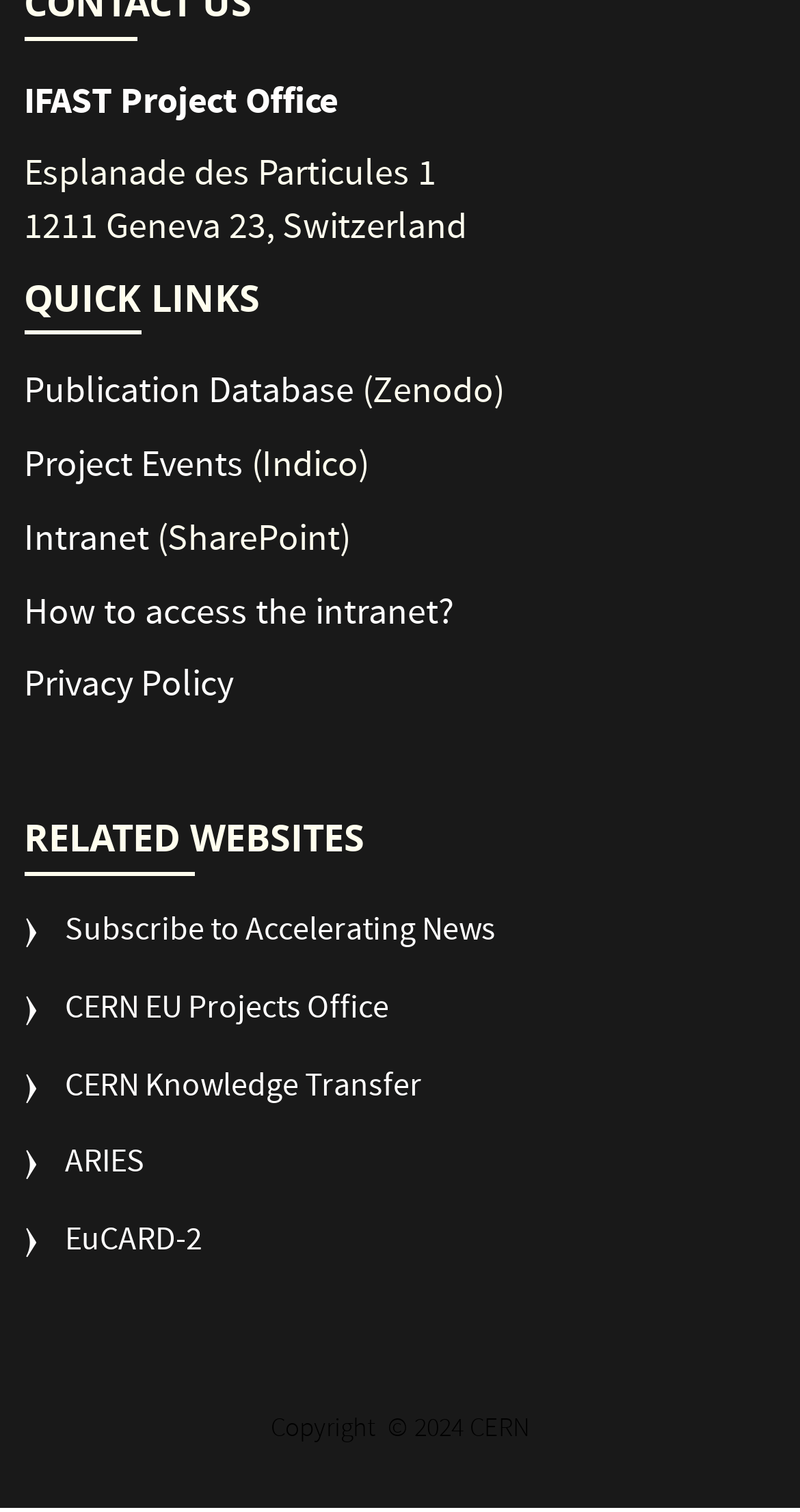Provide a thorough and detailed response to the question by examining the image: 
How many quick links are available?

I counted the number of links under the 'QUICK LINKS' heading, which are 'Publication Database', 'Project Events', 'Intranet', 'How to access the intranet?', and 'Privacy Policy'.